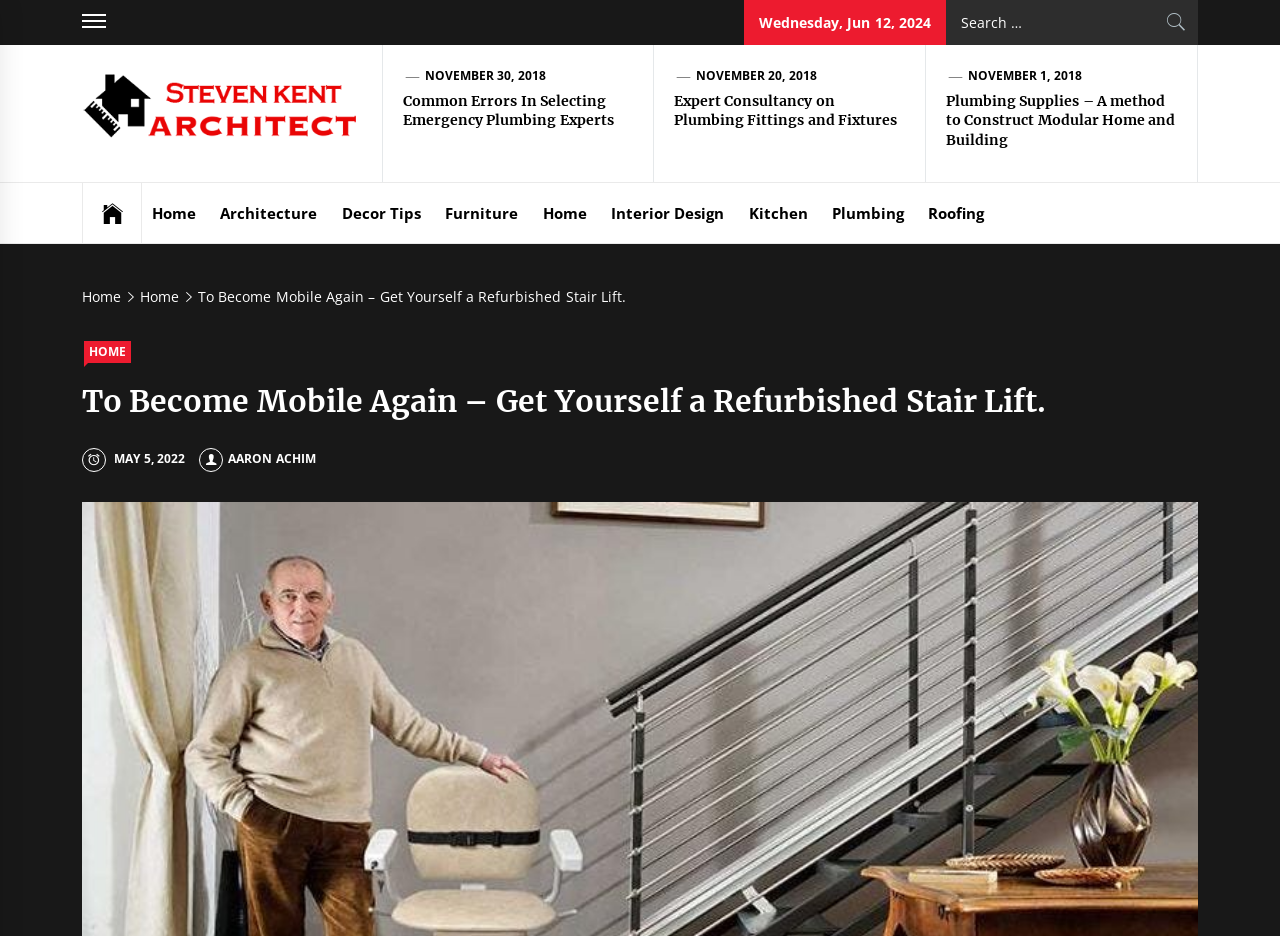Identify the bounding box coordinates of the area that should be clicked in order to complete the given instruction: "Email Hannah". The bounding box coordinates should be four float numbers between 0 and 1, i.e., [left, top, right, bottom].

None